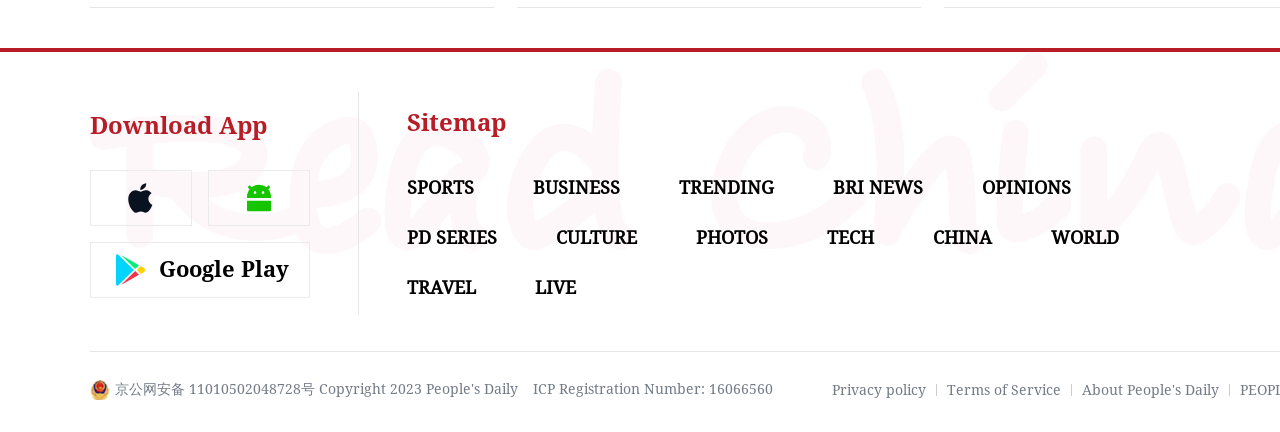Identify the bounding box coordinates of the specific part of the webpage to click to complete this instruction: "Visit the homepage".

[0.07, 0.393, 0.15, 0.523]